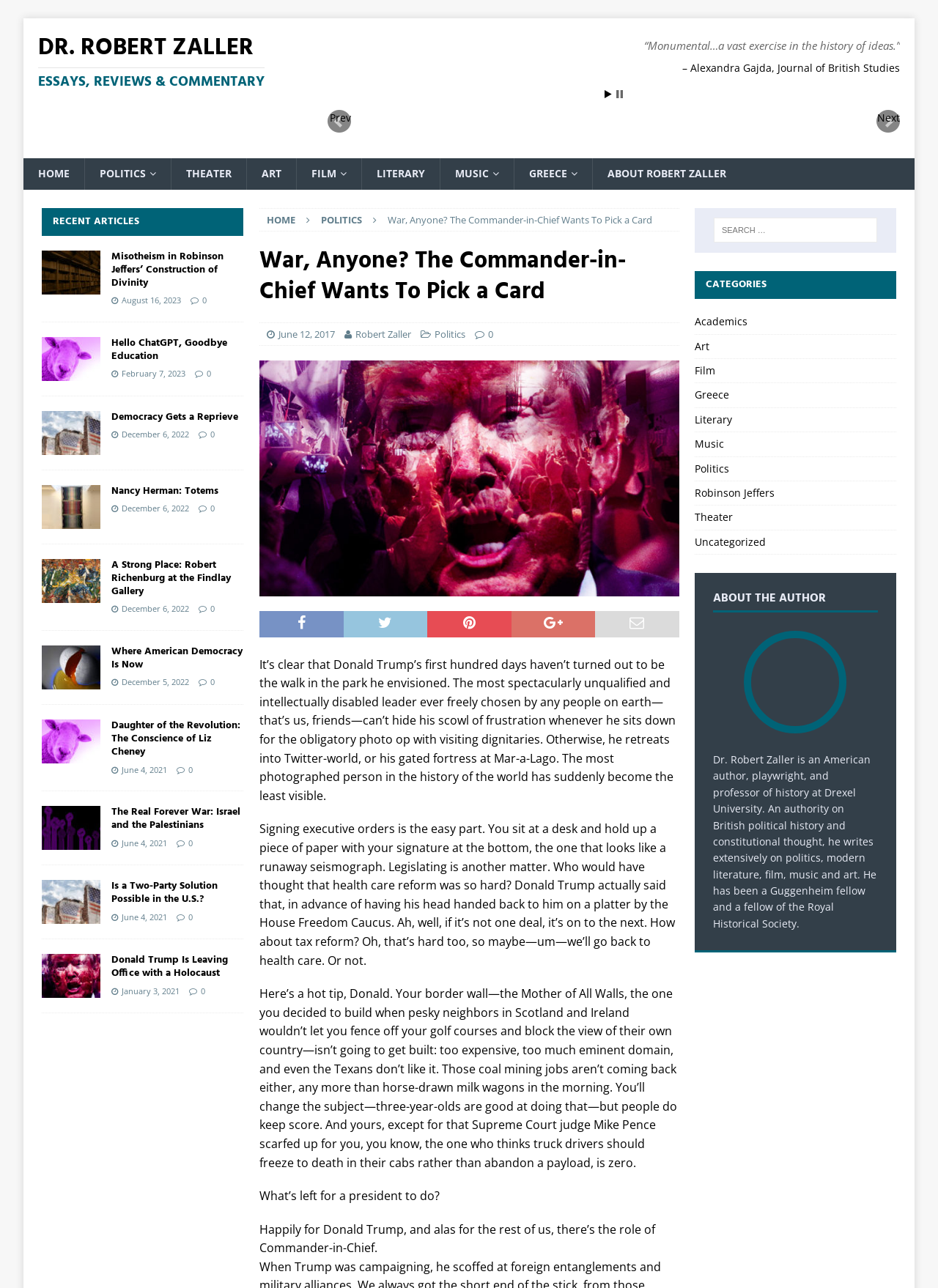Give a detailed account of the webpage's layout and content.

This webpage is an article by Dr. Robert Zaller, titled "War, Anyone? The Commander-in-Chief Wants To Pick a Card." The article is divided into several sections, with a prominent header at the top. Below the header, there is a blockquote with a quote from Alexandra Gajda, followed by the source, Journal of British Studies.

The main content of the article is a lengthy text that discusses Donald Trump's presidency, his leadership style, and his policies. The text is divided into several paragraphs, with some of them being quite long. There are no images within the main content, but there is a figure element that contains an image, which is not described.

At the top of the page, there is a navigation menu with links to various sections, including "HOME", "POLITICS", "THEATER", "ART", "FILM", "LITERARY", "MUSIC", "GREECE", and "ABOUT ROBERT ZALLER". Below the navigation menu, there is a section with links to recent articles, including "Misotheism in Robinson Jeffers’ Construction of Divinity", "Hello ChatGPT, Goodbye Education", and several others. Each article link is accompanied by a date and a "0" link.

On the right side of the page, there is a complementary section with a heading "RECENT ARTICLES" and a list of article links, each with a date and a "0" link. There are also several figure elements with images, but they are not described.

Overall, the webpage has a simple layout, with a focus on the main article content and a navigation menu at the top. The recent articles section is prominently displayed on the right side of the page.